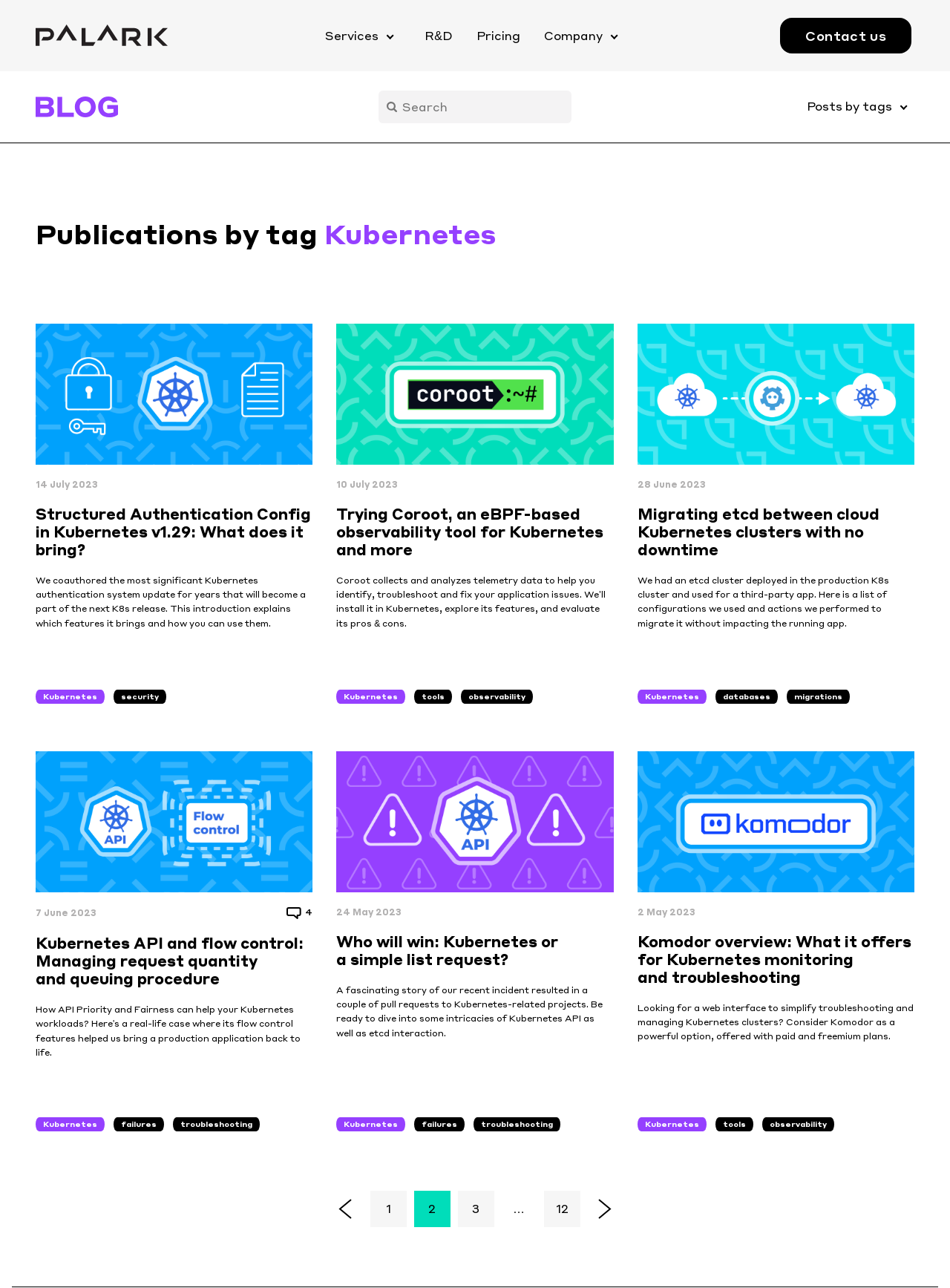Describe all the key features and sections of the webpage thoroughly.

This webpage is about DevOps and Kubernetes, with a focus on blog posts and archives. At the top left, there is a logo of Palark, which is a link to the homepage. Next to it, there is a navigation menu with links to "Services", "R&D", "Pricing", and "Company". On the top right, there is a search bar with a placeholder text "Search" and a "Contact us" link.

Below the navigation menu, there is a section titled "Posts by tags" that lists various tags related to DevOps and Kubernetes, such as "Popular Kubernetes", "databases", "tools", "migrations", "failures", and many others. Each tag is accompanied by a superscript number indicating the number of posts related to that tag. The tags are listed in a single column, with bullet points separating each tag.

The webpage does not have any prominent images or graphics, but it does have a blog logo on the top left, next to the Palark logo. The overall layout is organized and easy to navigate, with clear headings and concise text.